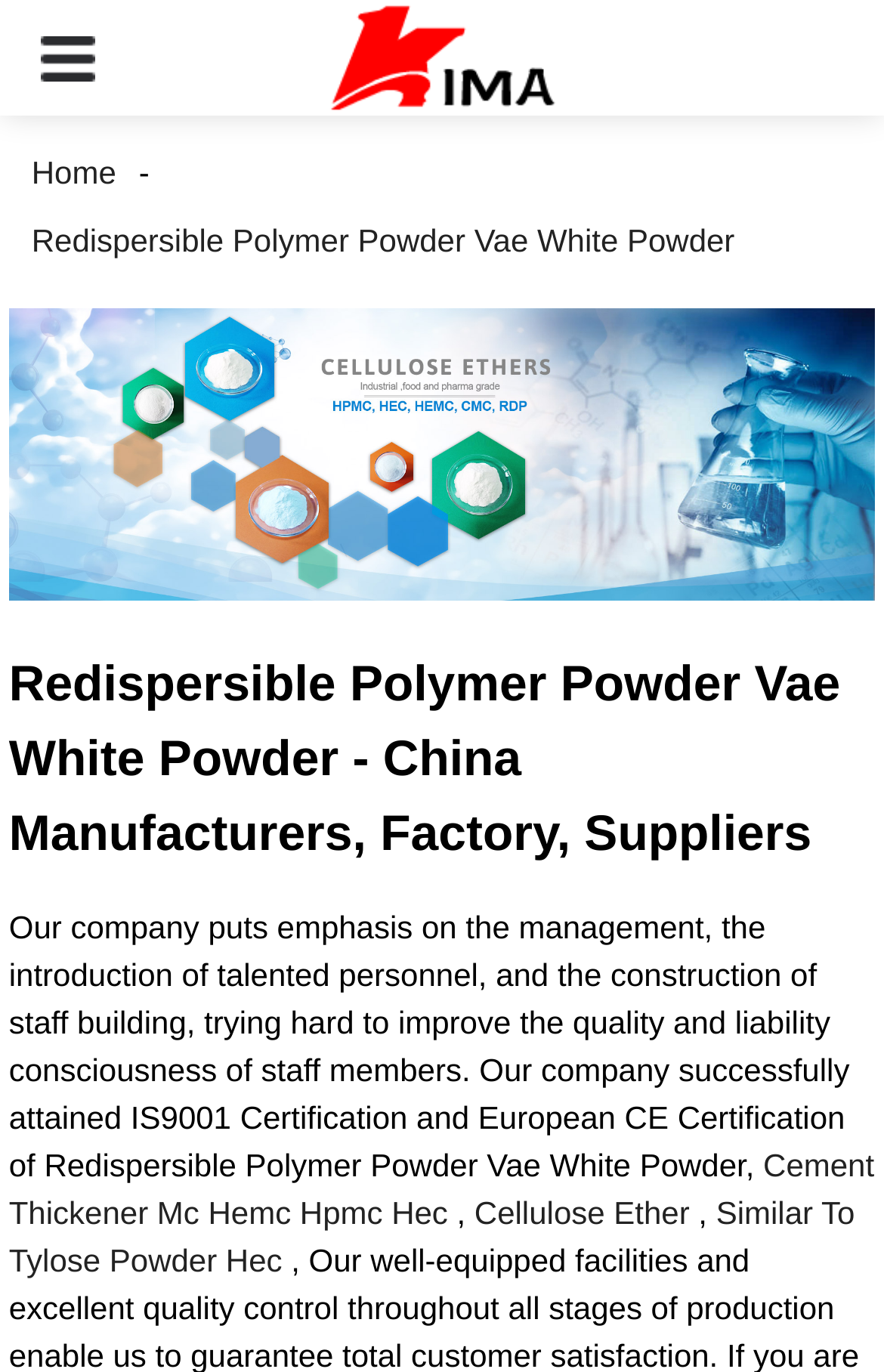Please study the image and answer the question comprehensively:
What is the purpose of the carousel?

The carousel has buttons 'Previous item in carousel' and 'Next item in carousel', indicating that it is used to show multiple products or items, allowing users to navigate through them.